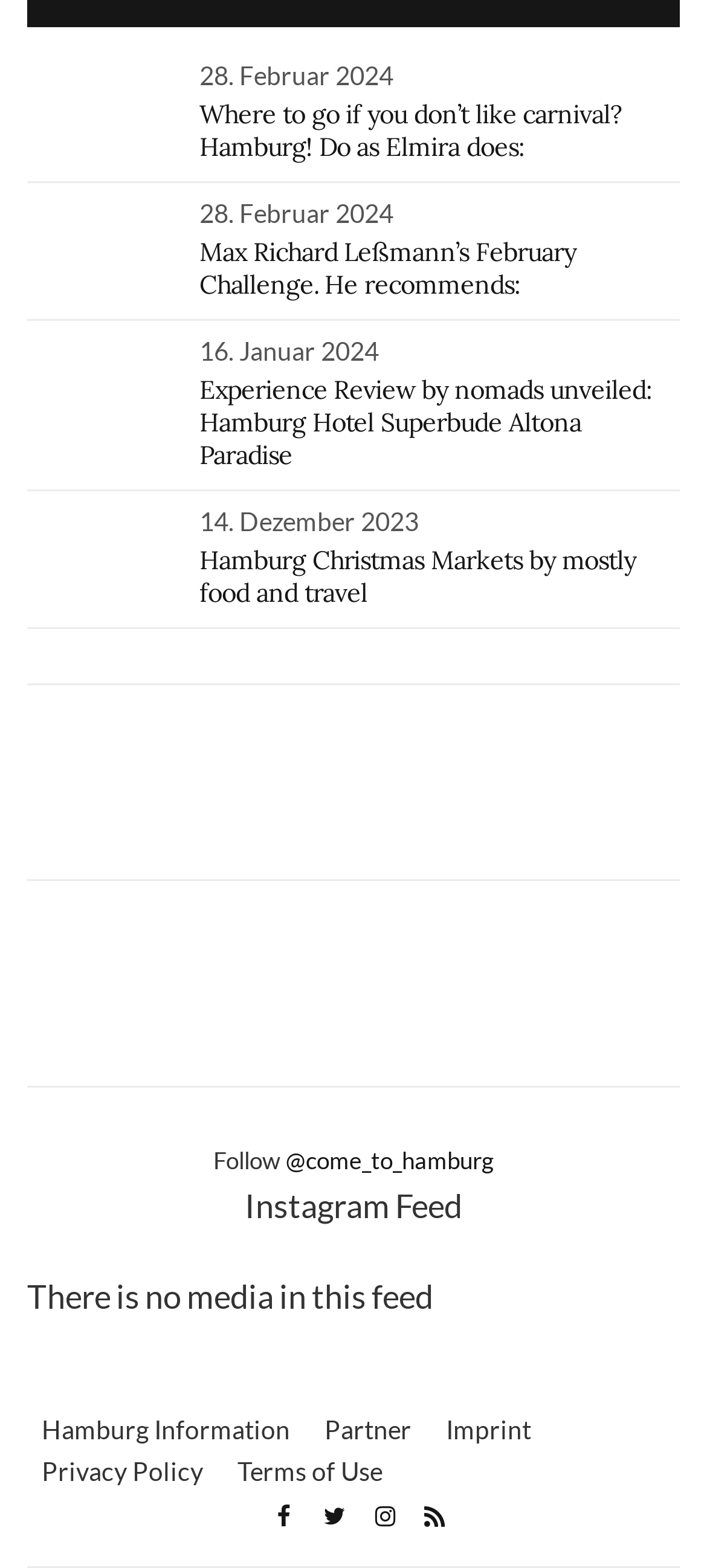What is the text of the first heading?
Please provide a single word or phrase in response based on the screenshot.

Where to go if you don’t like carnival? Hamburg! Do as Elmira does: